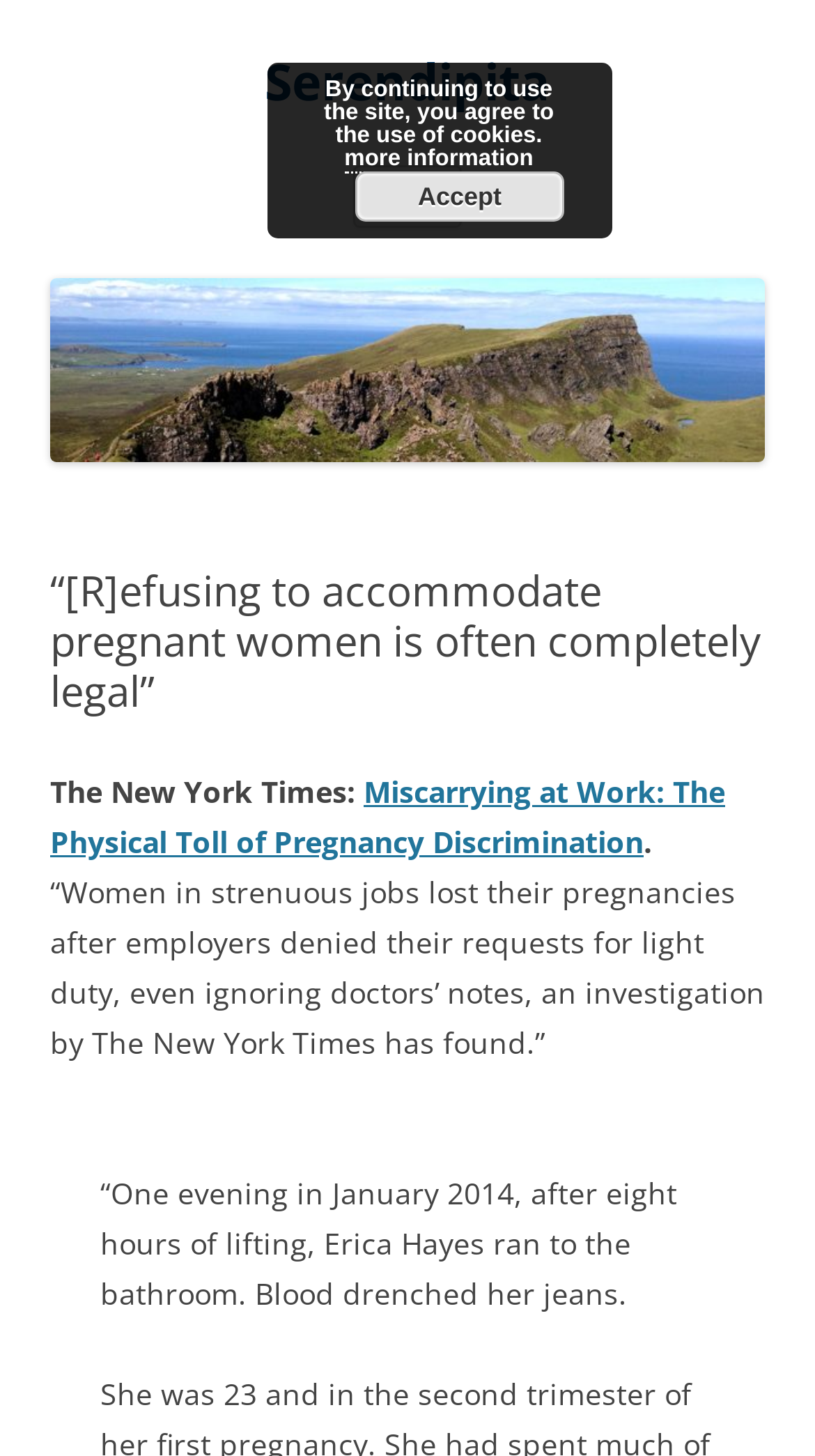Who is the author of the article?
Based on the image, respond with a single word or phrase.

Not specified